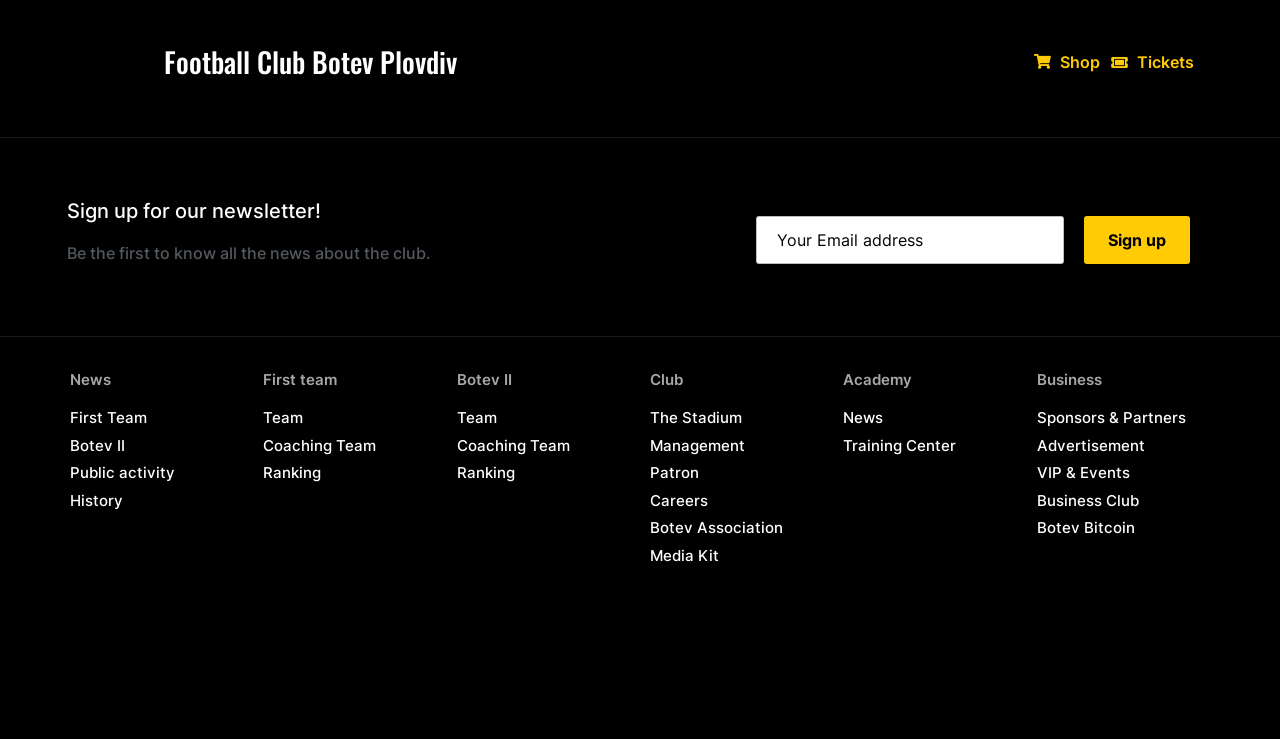Highlight the bounding box coordinates of the element you need to click to perform the following instruction: "Check the sponsors and partners."

[0.81, 0.551, 0.945, 0.581]